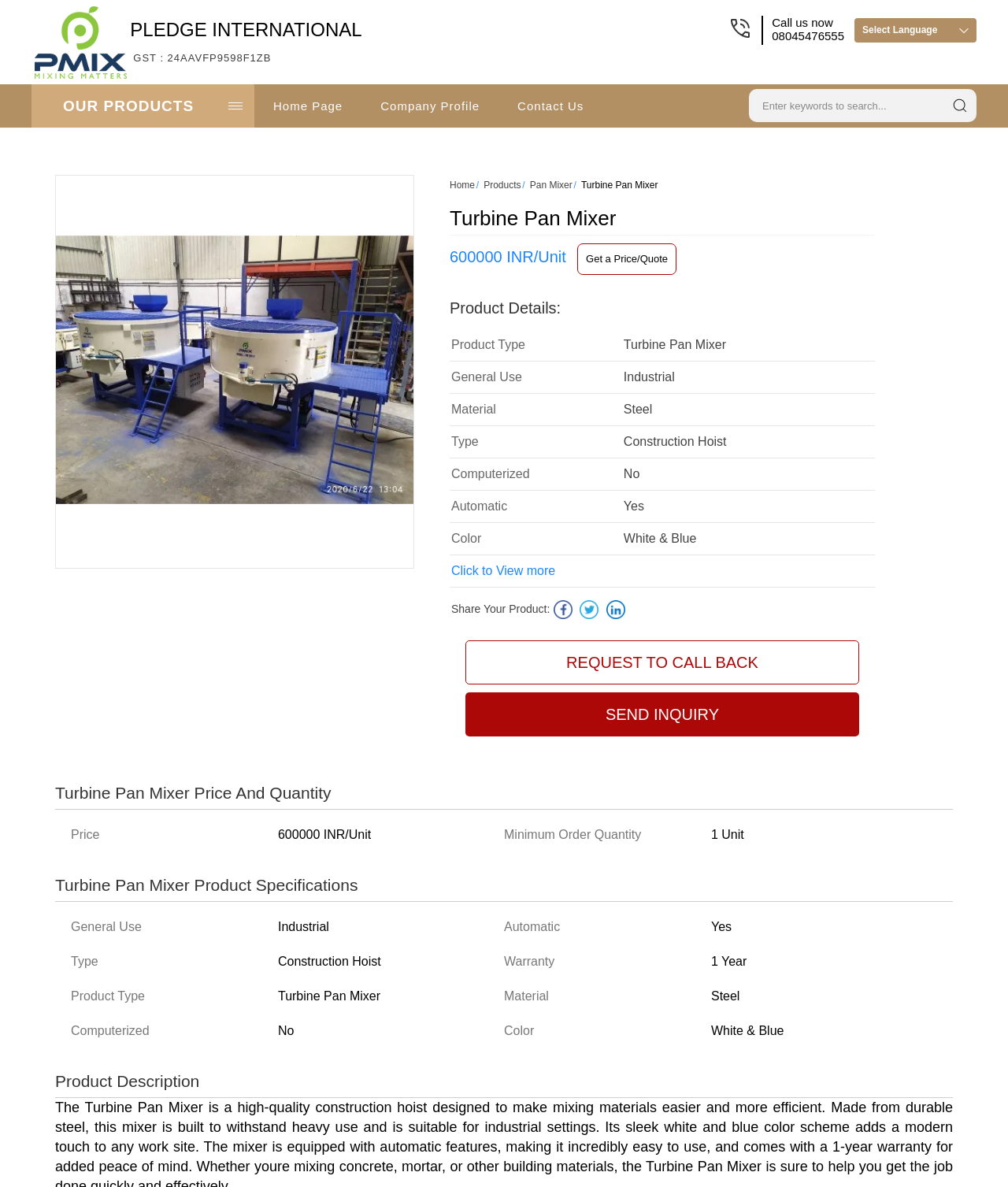Please provide a detailed answer to the question below based on the screenshot: 
What is the color of the Turbine Pan Mixer?

The color of the Turbine Pan Mixer can be found in the product specifications section, where it is listed as White & Blue.